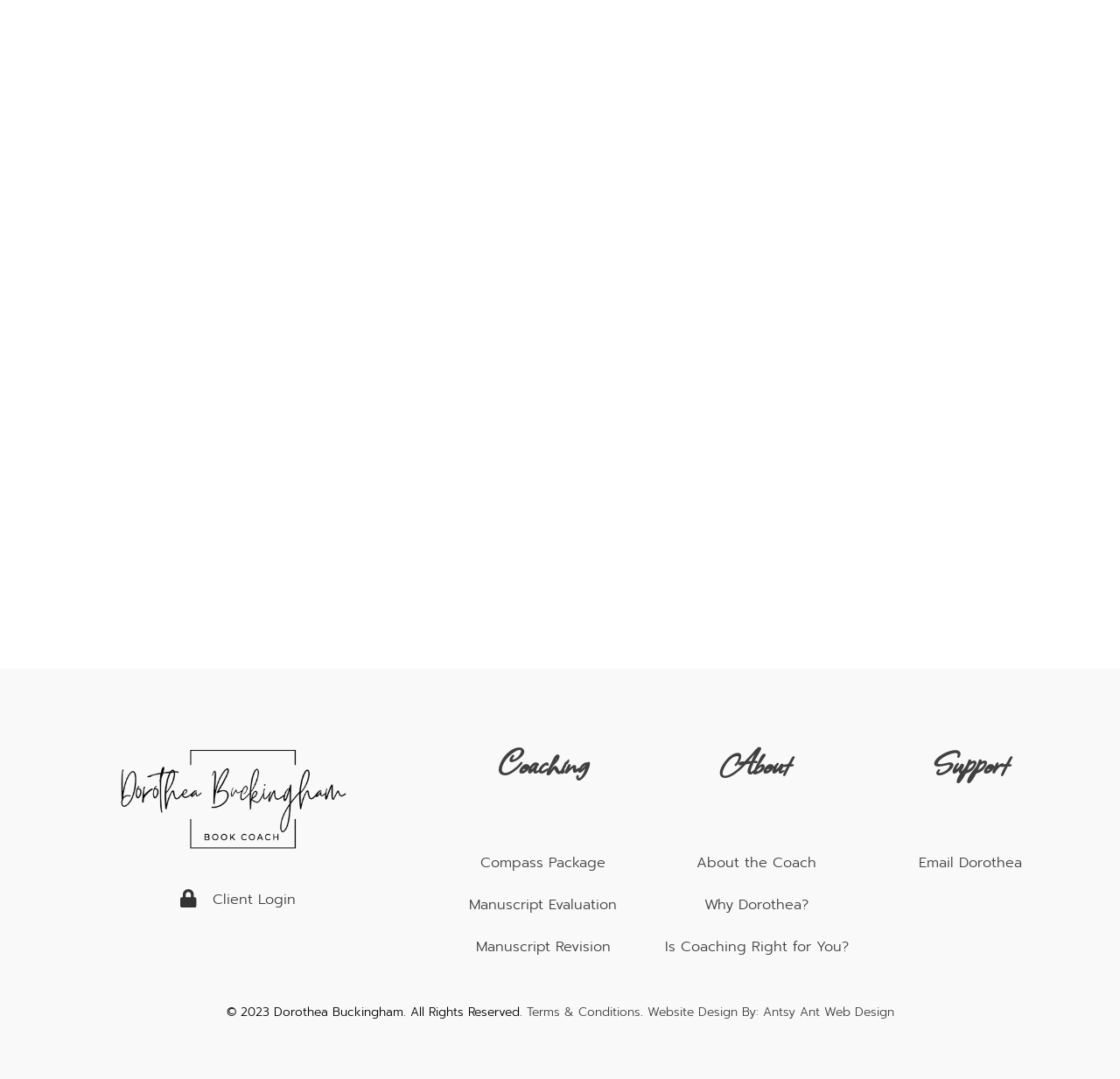What is the copyright year of the website?
Please answer the question as detailed as possible.

The answer can be found by looking at the StaticText element with the text '© 2023 Dorothea Buckingham. All Rights Reserved.' at the bottom of the webpage, indicating that the copyright year of the website is 2023.